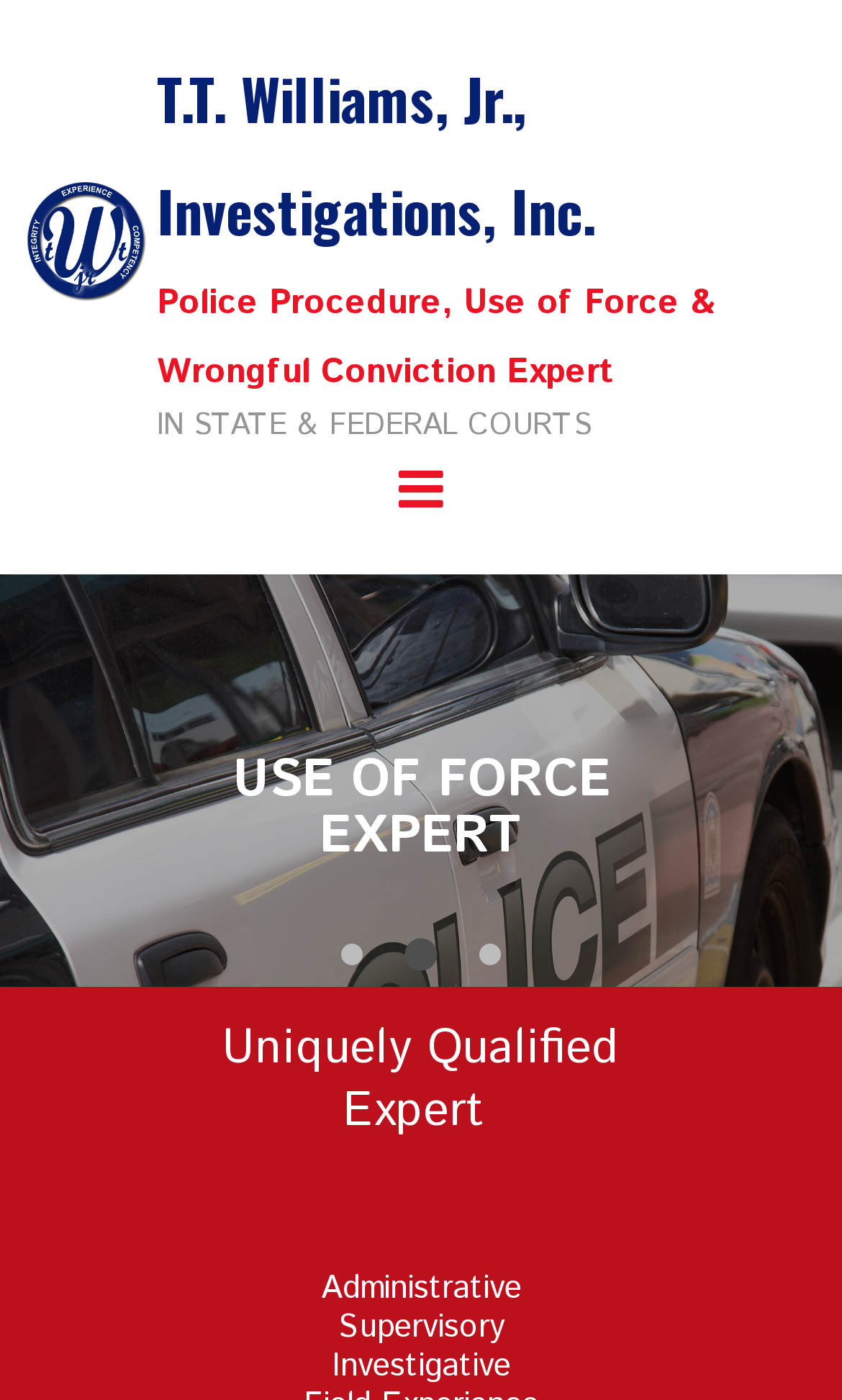What is the name of the expert on the webpage?
Please give a detailed and elaborate answer to the question.

The name of the expert can be found in the top section of the webpage, where it is written in a larger font size as 'T.T. Williams, Jr., Investigations, Inc.'.